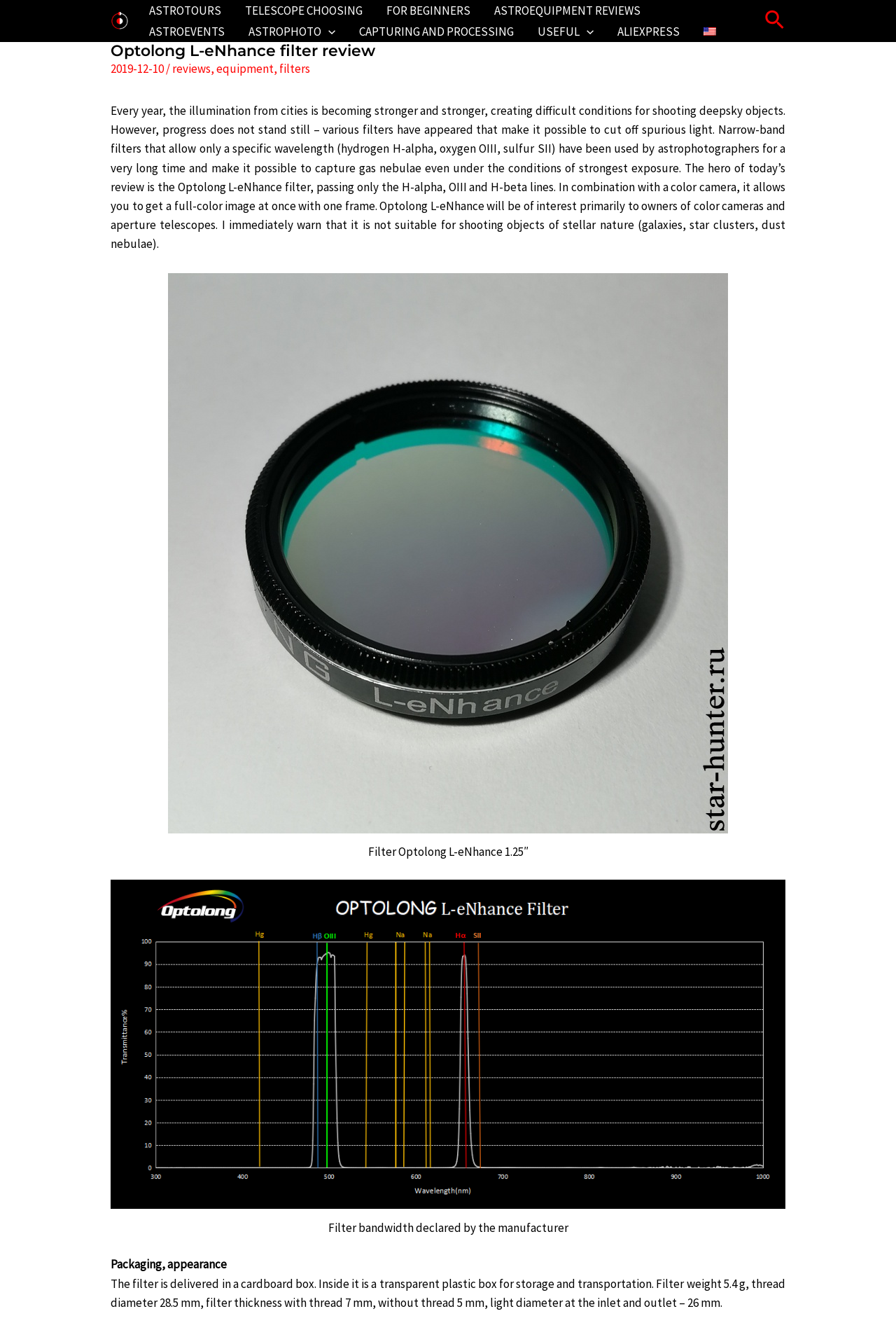Determine the primary headline of the webpage.

Optolong L-eNhance filter review